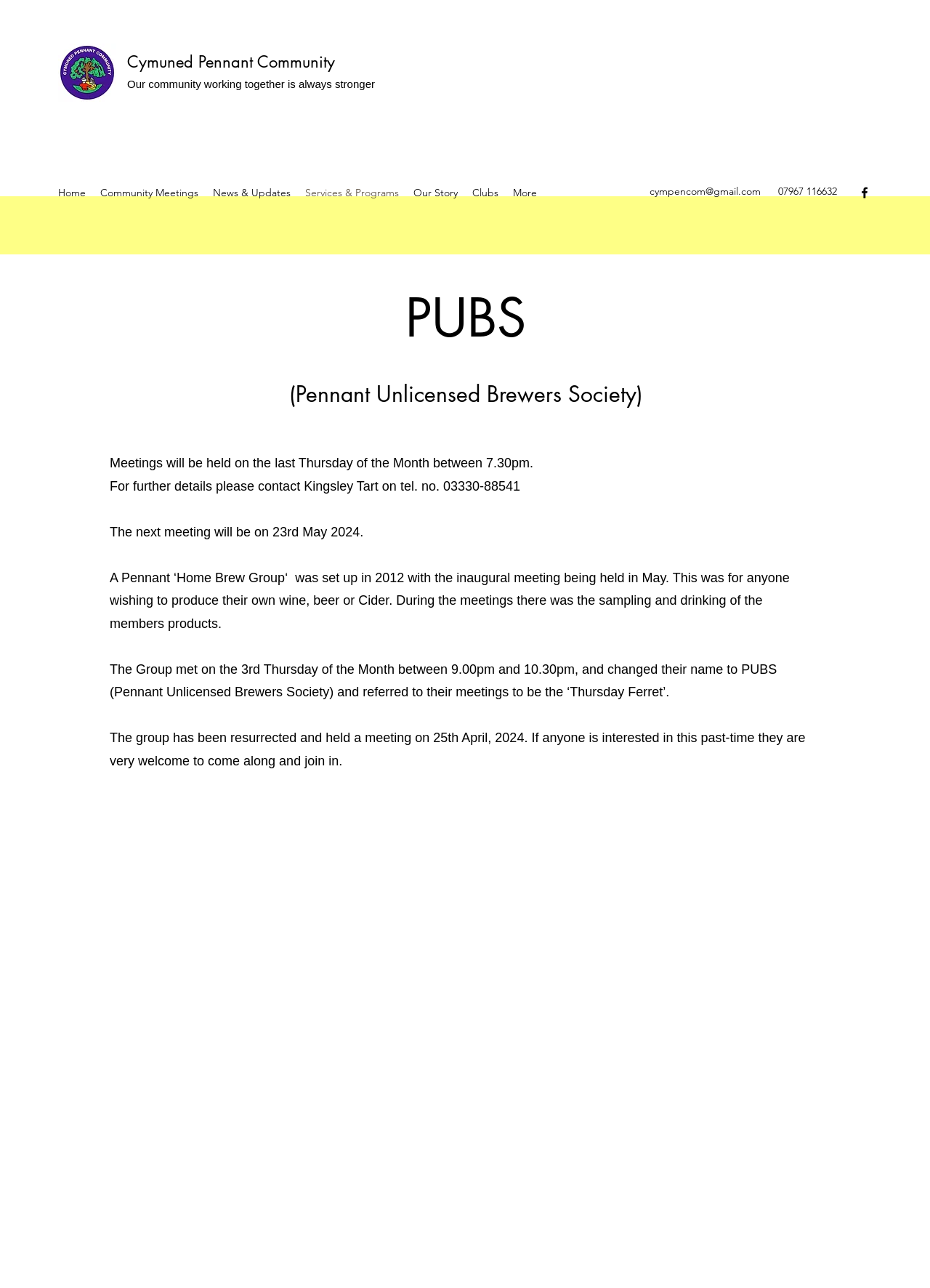Reply to the question below using a single word or brief phrase:
What is the name of the community?

Cymuned Pennant Community